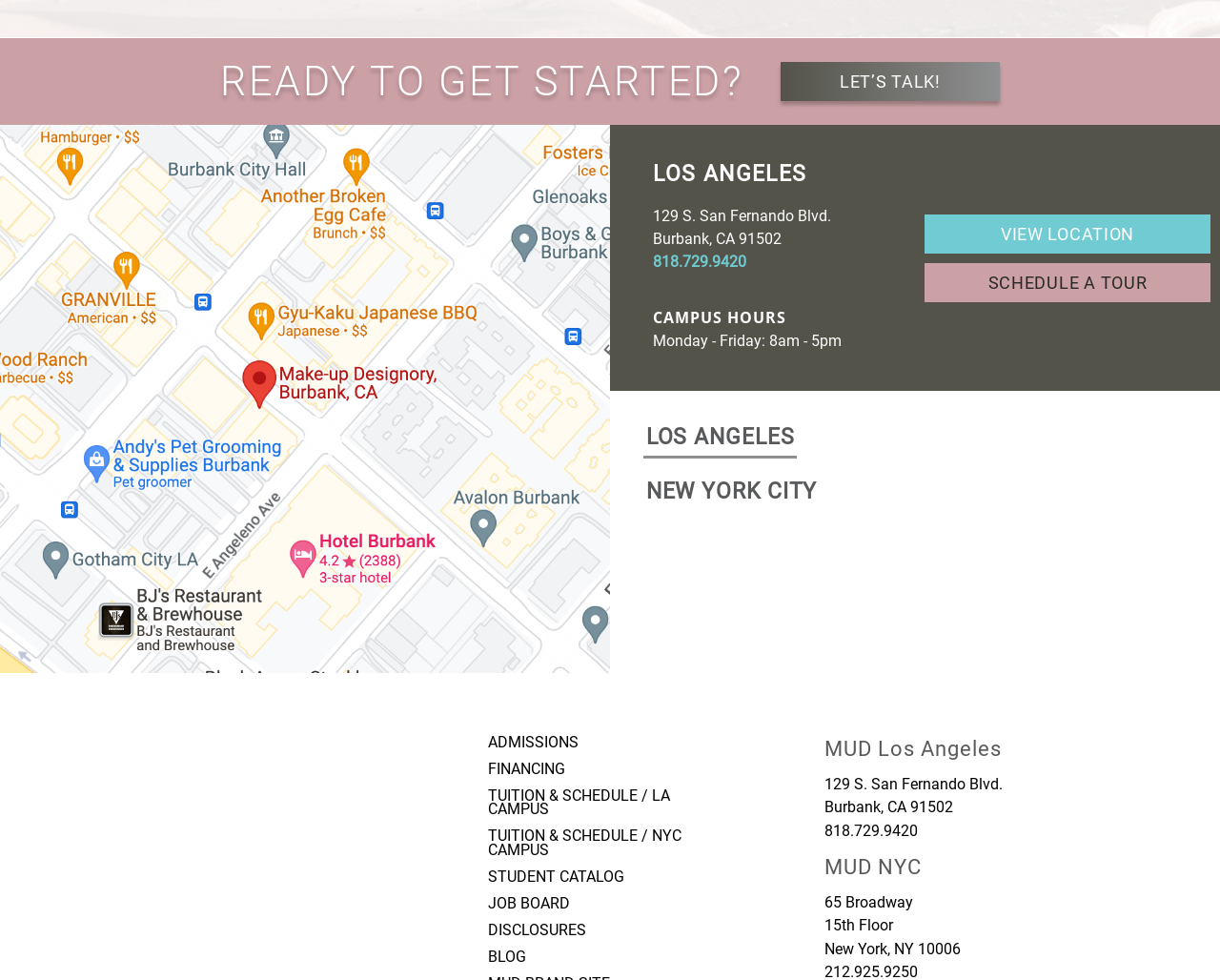Please identify the bounding box coordinates of the region to click in order to complete the given instruction: "Schedule a tour of Los Angeles campus". The coordinates should be four float numbers between 0 and 1, i.e., [left, top, right, bottom].

[0.758, 0.268, 0.992, 0.308]